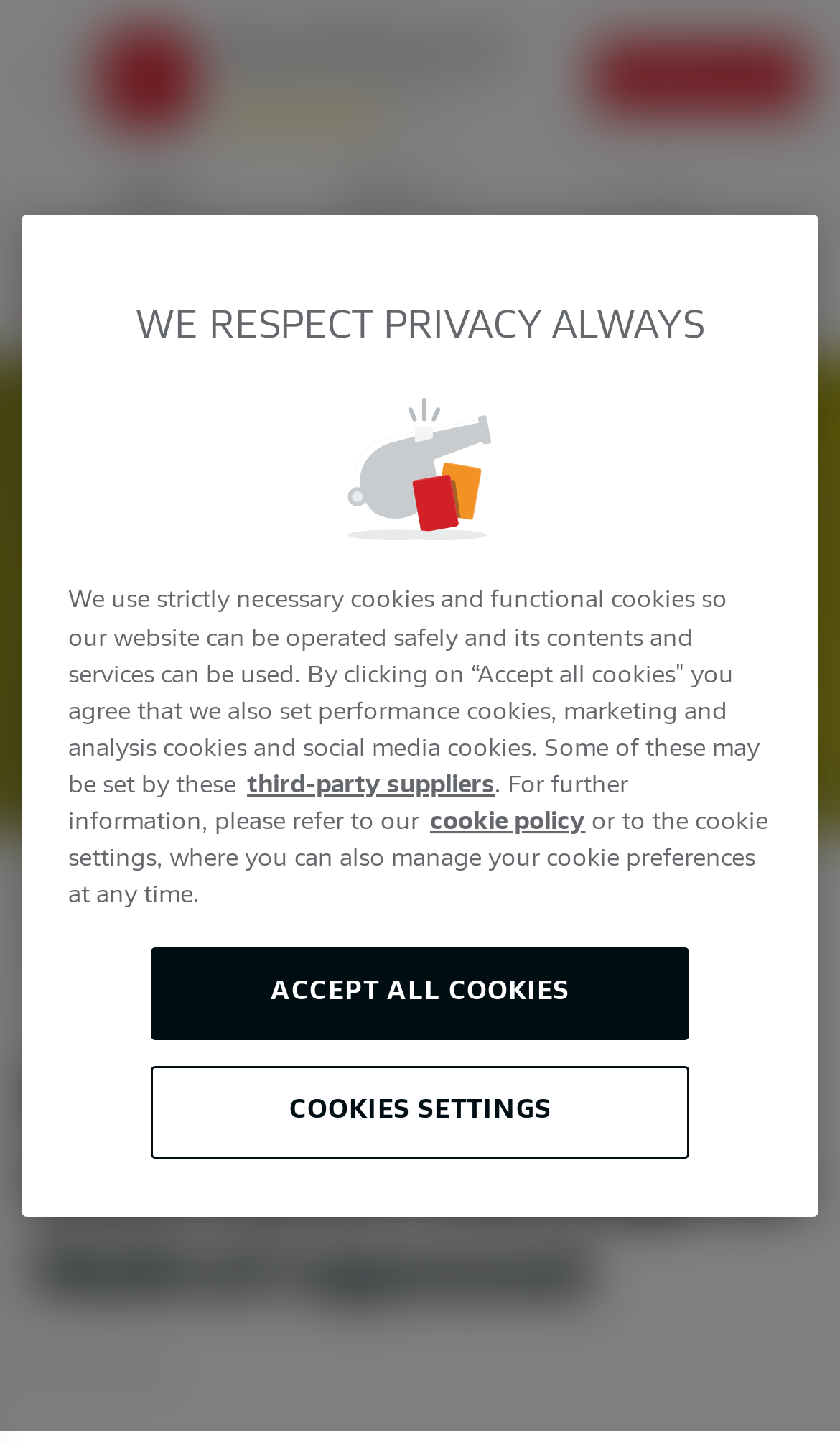What is the date of the article?
Provide a detailed answer to the question, using the image to inform your response.

The date of the article can be found at the bottom of the webpage, where it is displayed below the article title in the format 'DD.MM.YYYY'.